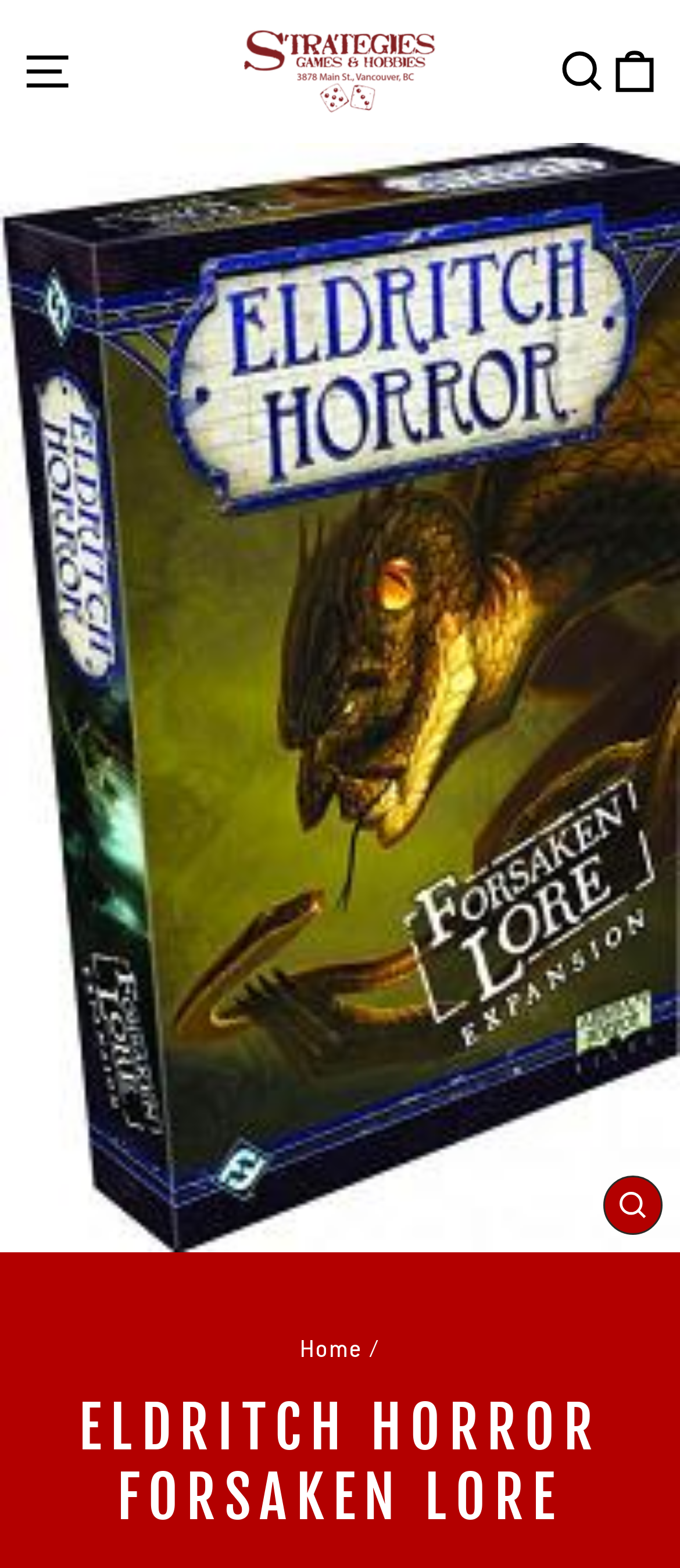How many navigation links are present in the top navigation bar?
Look at the image and answer with only one word or phrase.

3